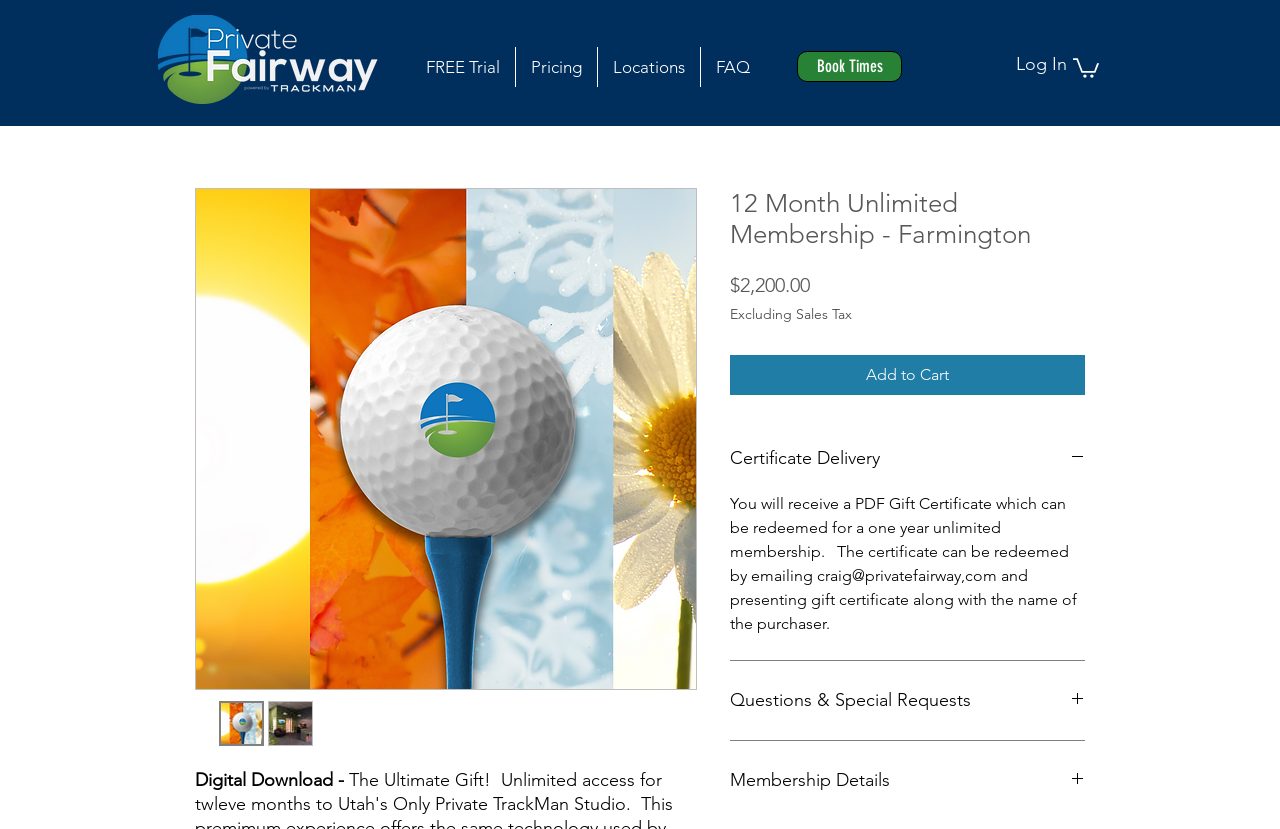Could you determine the bounding box coordinates of the clickable element to complete the instruction: "Click the 'Add to Cart' button"? Provide the coordinates as four float numbers between 0 and 1, i.e., [left, top, right, bottom].

[0.57, 0.428, 0.848, 0.477]